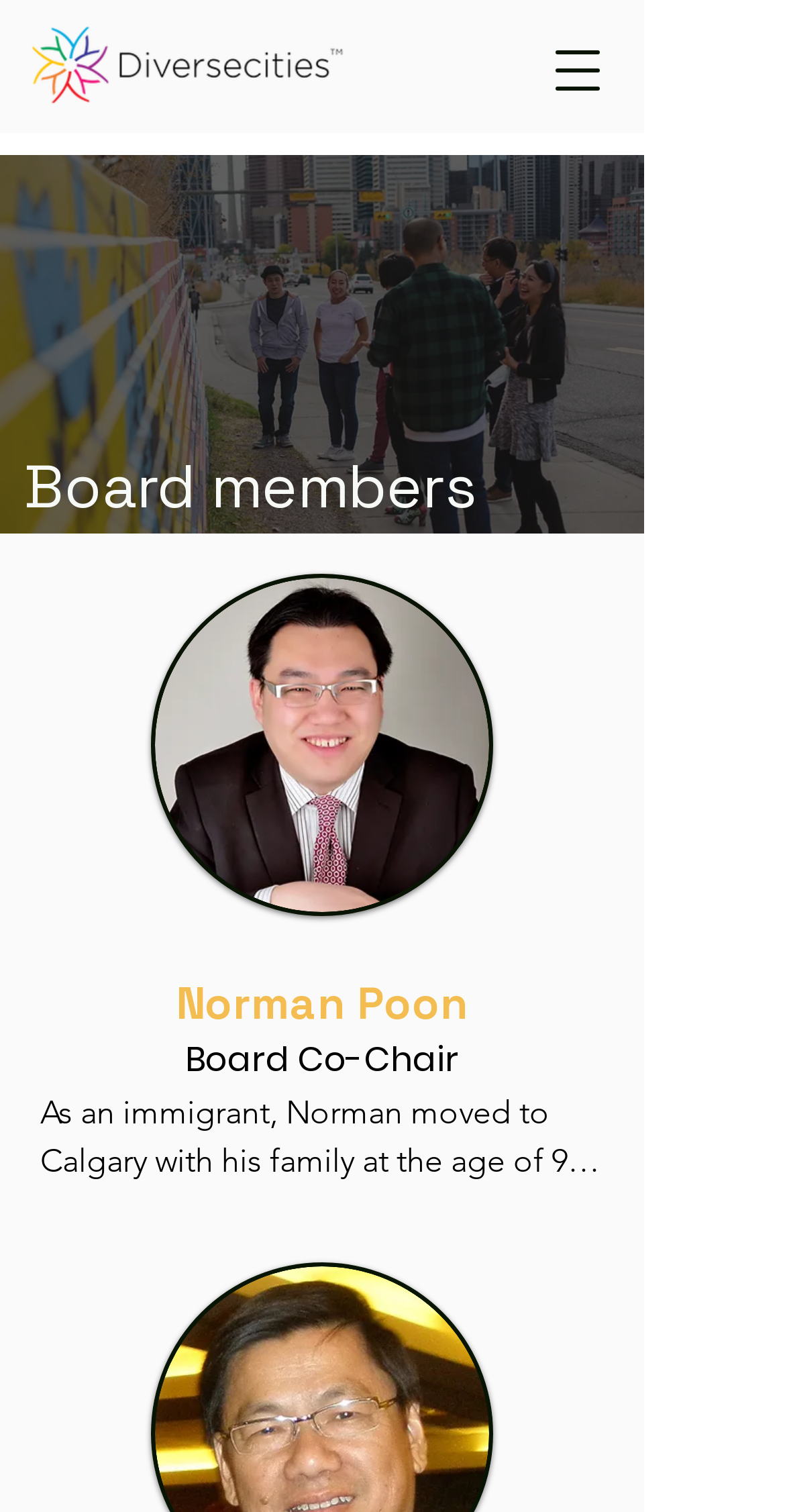Using the element description aria-label="Open navigation menu", predict the bounding box coordinates for the UI element. Provide the coordinates in (top-left x, top-left y, bottom-right x, bottom-right y) format with values ranging from 0 to 1.

[0.672, 0.013, 0.8, 0.08]